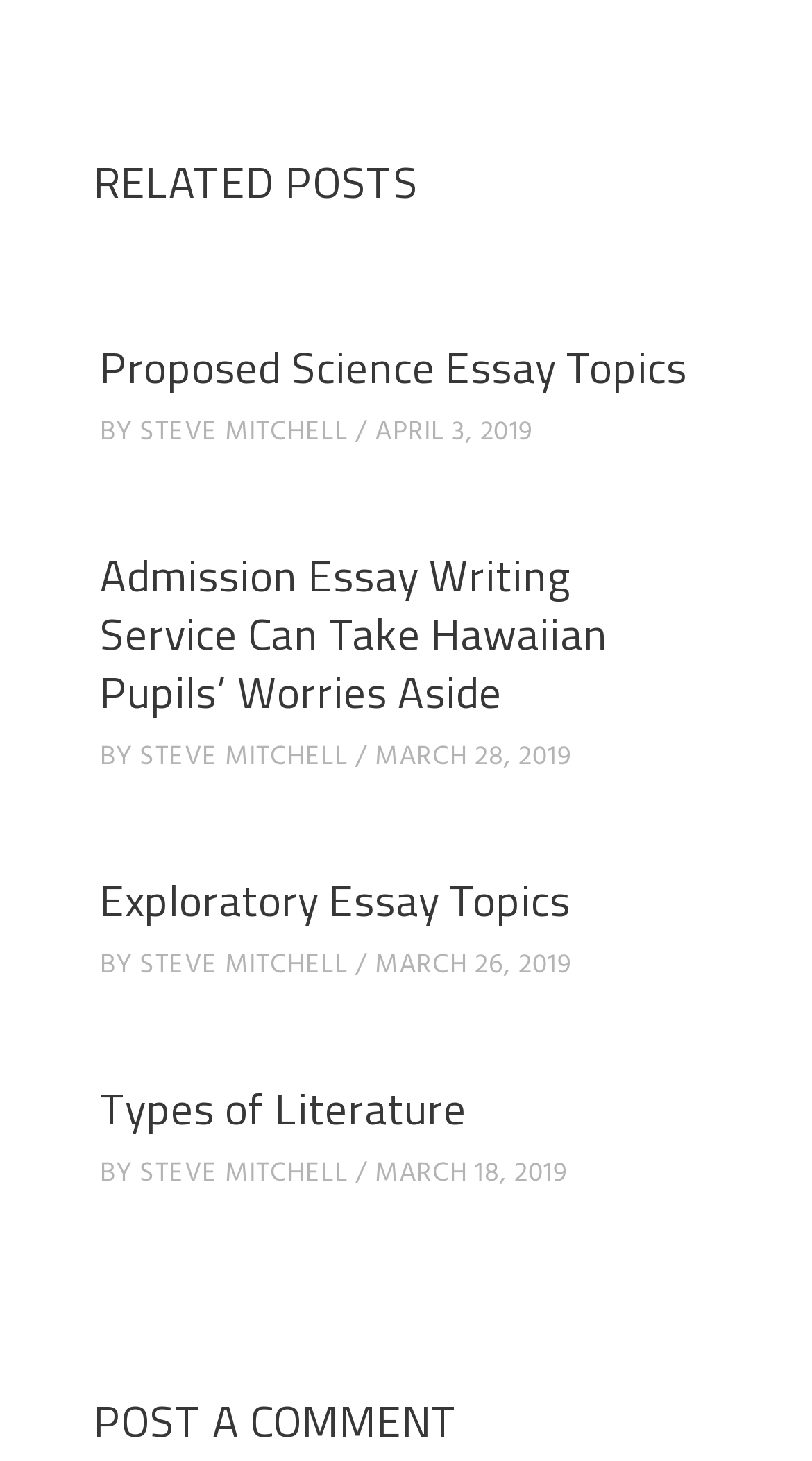Please find the bounding box coordinates of the element that you should click to achieve the following instruction: "check out Types of Literature". The coordinates should be presented as four float numbers between 0 and 1: [left, top, right, bottom].

[0.123, 0.736, 0.574, 0.781]